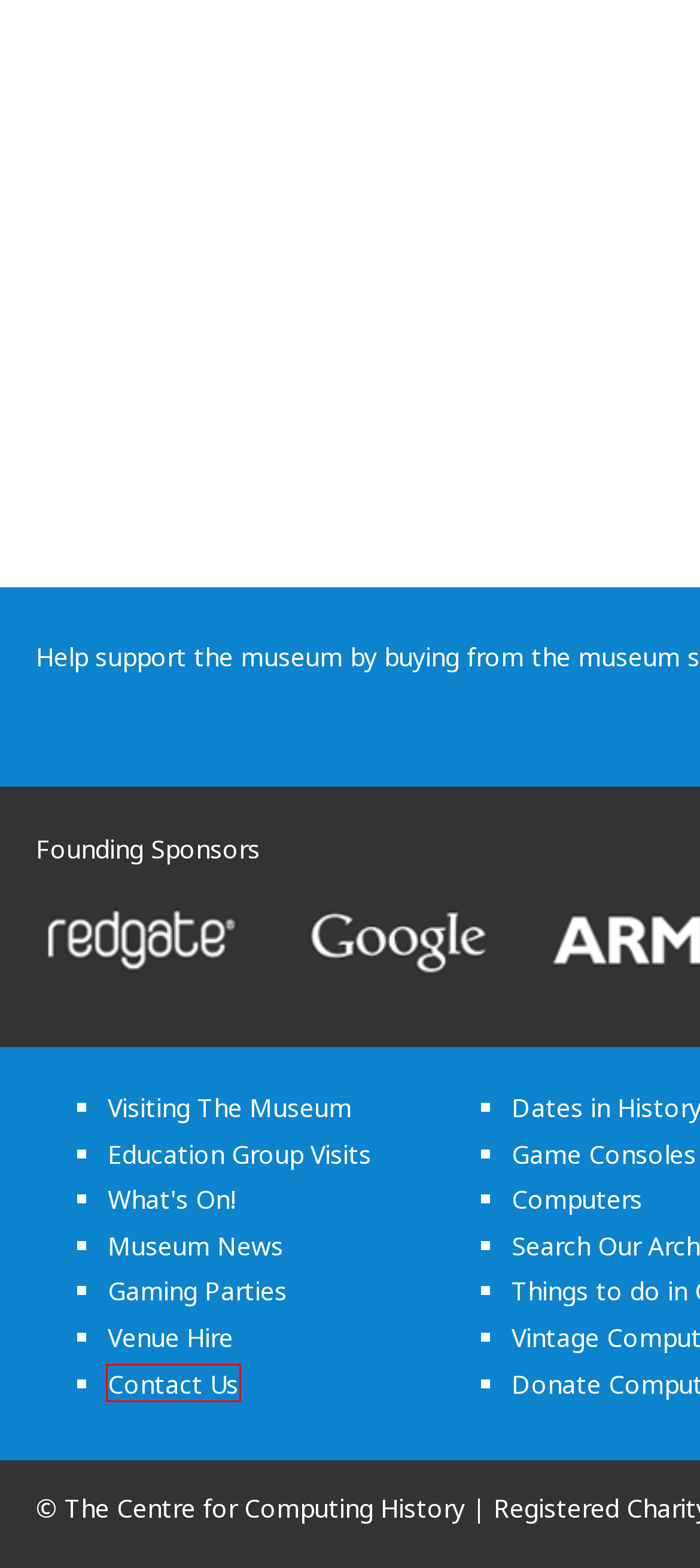Consider the screenshot of a webpage with a red bounding box around an element. Select the webpage description that best corresponds to the new page after clicking the element inside the red bounding box. Here are the candidates:
A. Cambridge Venue Hire - Corporate Events - Private Parties
B. Birthday Party Venue in Cambridge
C. Visiting - Computing History
D. Education Group Visits
E. Contact the Computing Museum
F. Computer Exhibitions
G. The Centre for Computing History - Computer and Video Game Museum - Cambridge
H. Hire Vintage Computers for Film & TV

E